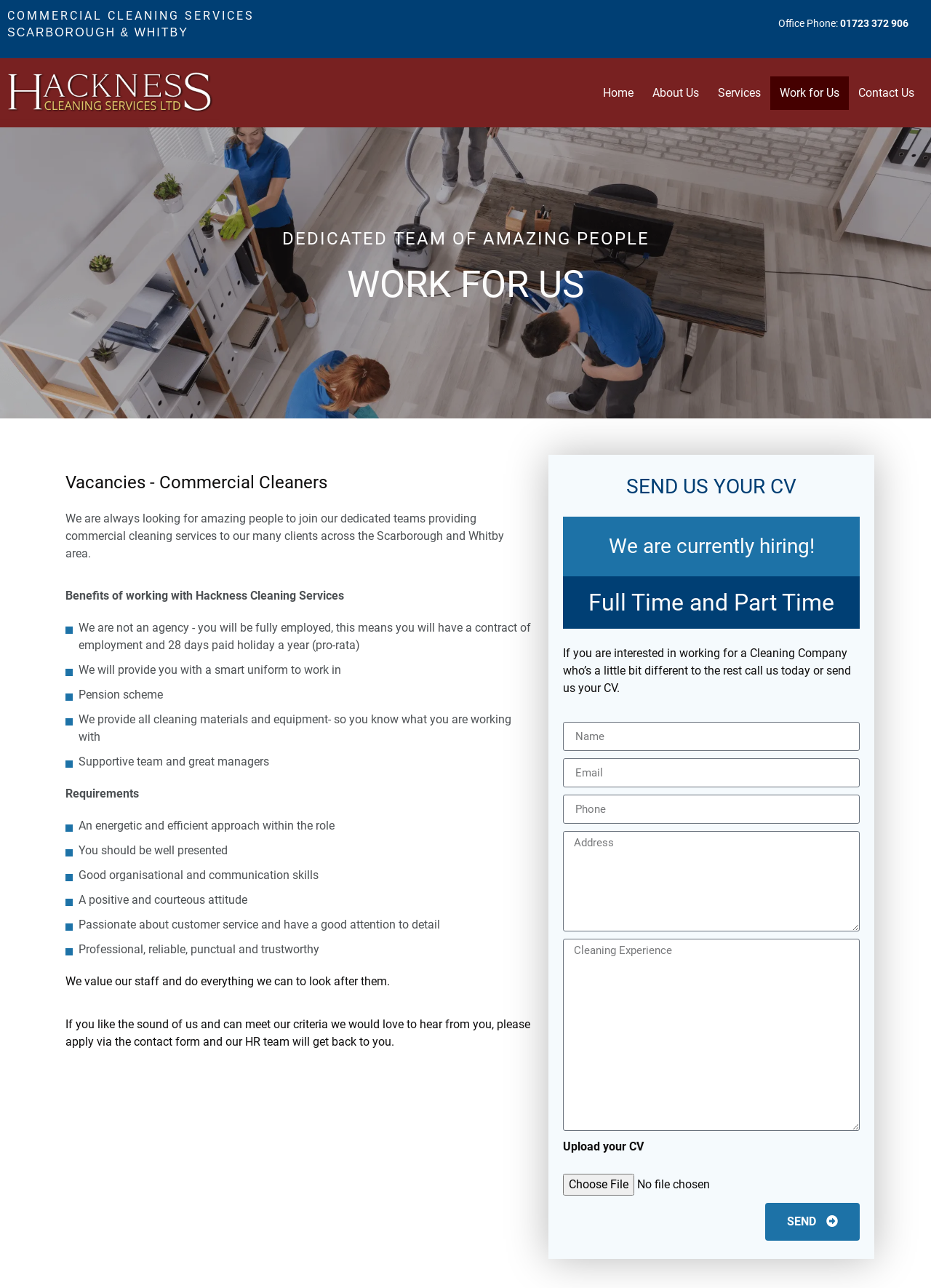Predict the bounding box of the UI element based on this description: "Home".

[0.637, 0.059, 0.691, 0.085]